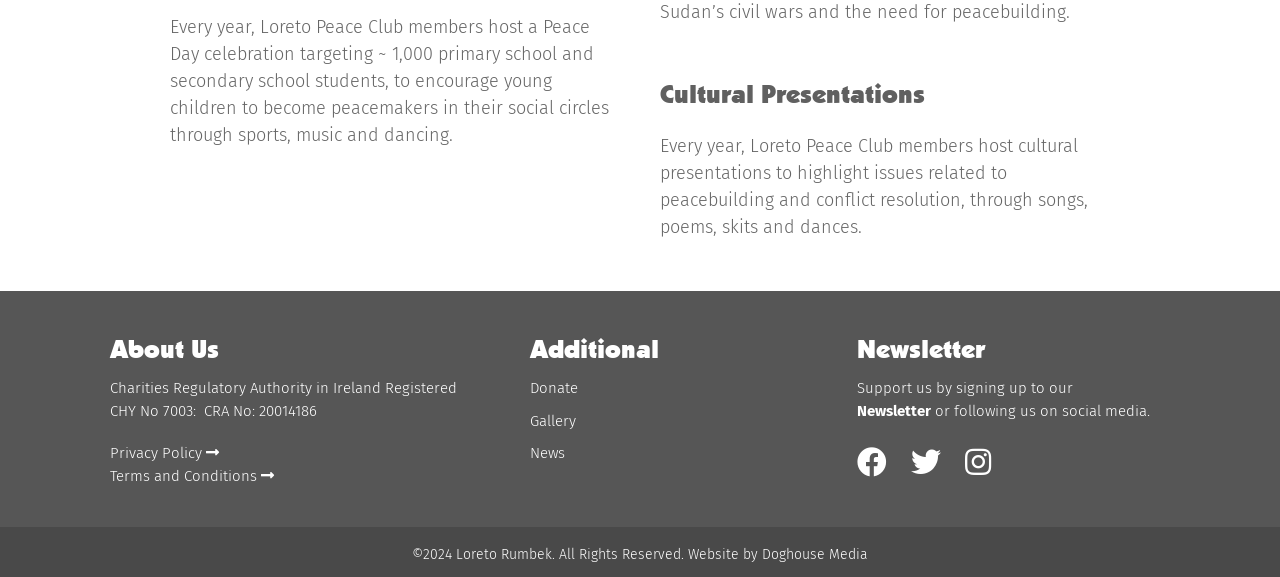How can I support the organization?
Answer the question using a single word or phrase, according to the image.

By signing up to the newsletter